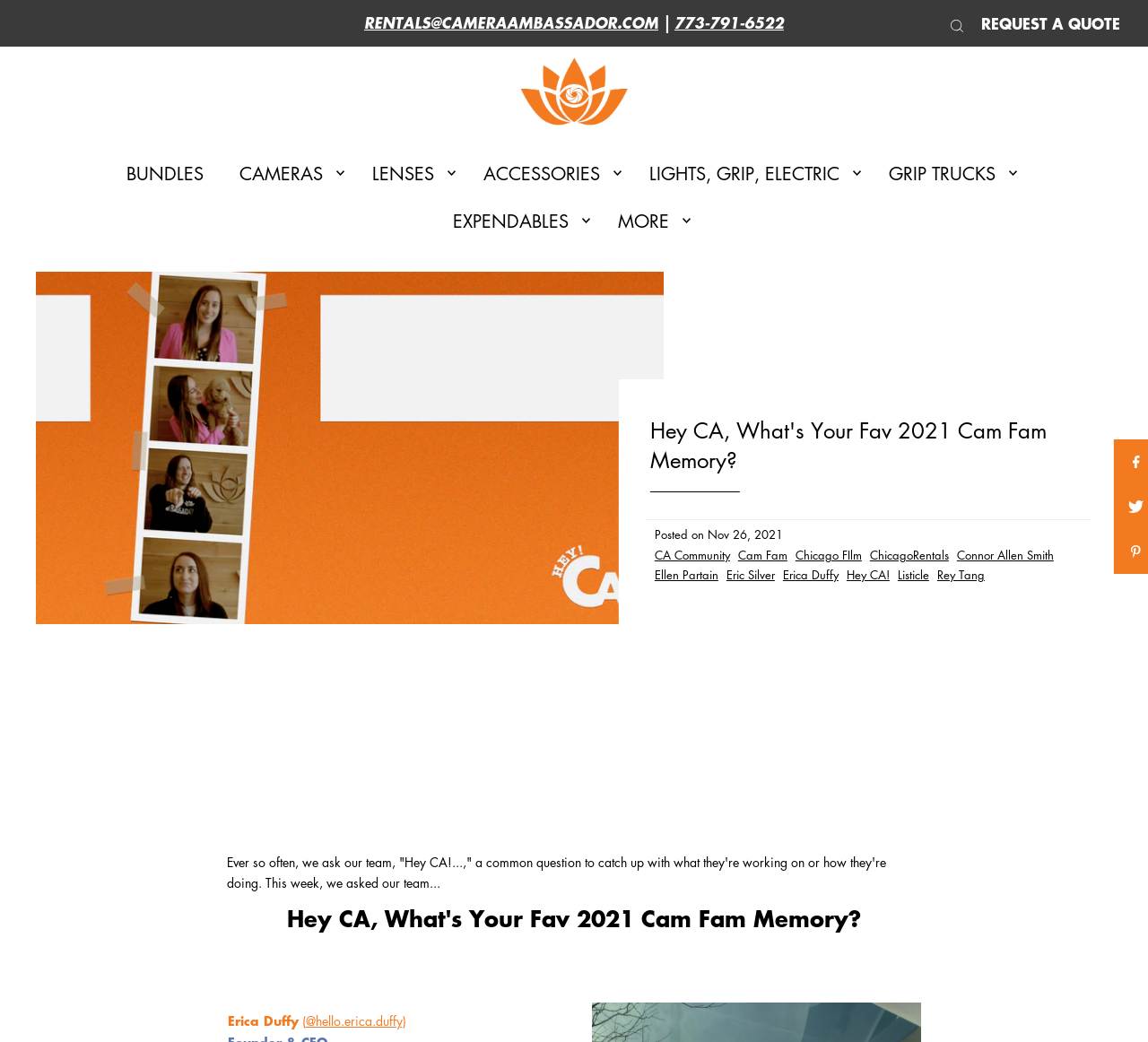Describe in detail what you see on the webpage.

This webpage appears to be a blog post or article from Camera Ambassador Rentals. At the top, there is a navigation menu with several options, including "BUNDLES", "CAMERAS", "LENSES", and more. Below the navigation menu, there is a heading that reads "Hey CA, What's Your Fav 2021 Cam Fam Memory?" accompanied by an image.

The main content of the page is a block of text that starts with "Ever so often, we ask our team, 'Hey CA!...,' a common question to catch up with what they're working on or how they're doing. This week, we asked our team..." The text is divided into paragraphs and includes several links to names, such as "Connor Allen Smith", "Ellen Partain", and "Eric Silver".

To the right of the main content, there are several images and links, including a "REQUEST A QUOTE" button and a search icon. At the very top of the page, there is a contact information section with an email address and phone number.

The overall layout of the page is clean and organized, with clear headings and concise text. There are several images scattered throughout the page, including icons and thumbnails. The color scheme is primarily white and gray, with accents of blue and orange.